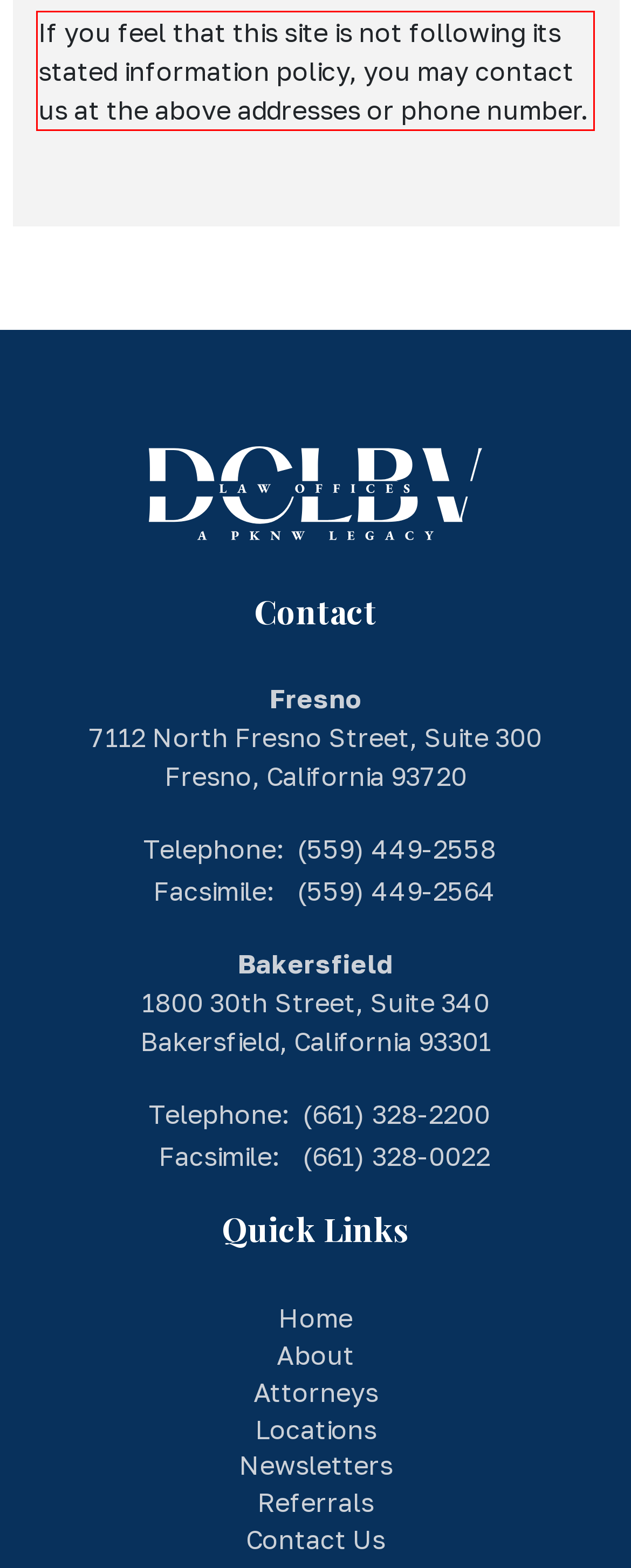Please perform OCR on the text content within the red bounding box that is highlighted in the provided webpage screenshot.

If you feel that this site is not following its stated information policy, you may contact us at the above addresses or phone number.